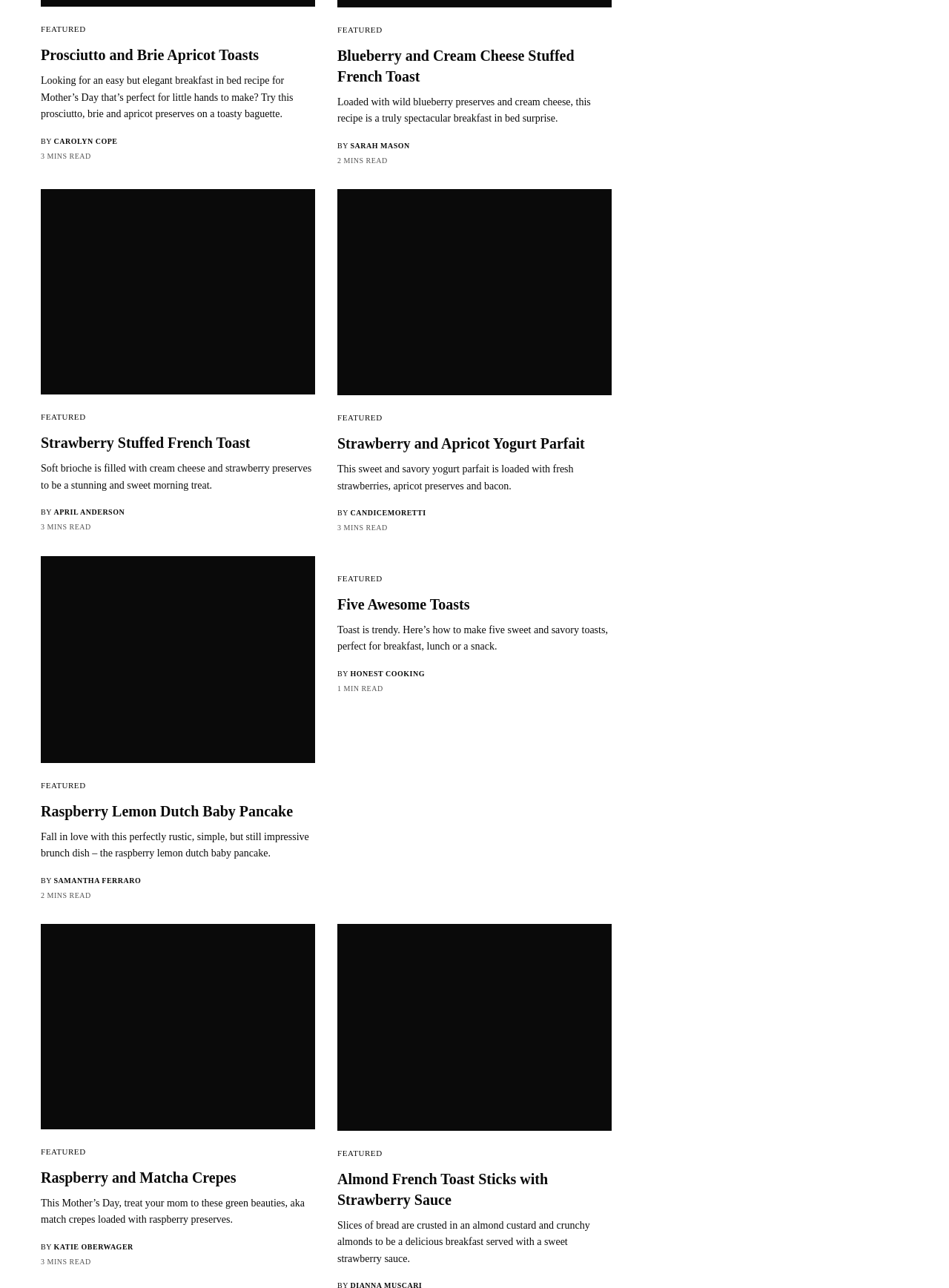What is the flavor of the crepes in the ninth recipe?
Give a single word or phrase answer based on the content of the image.

Raspberry and Matcha